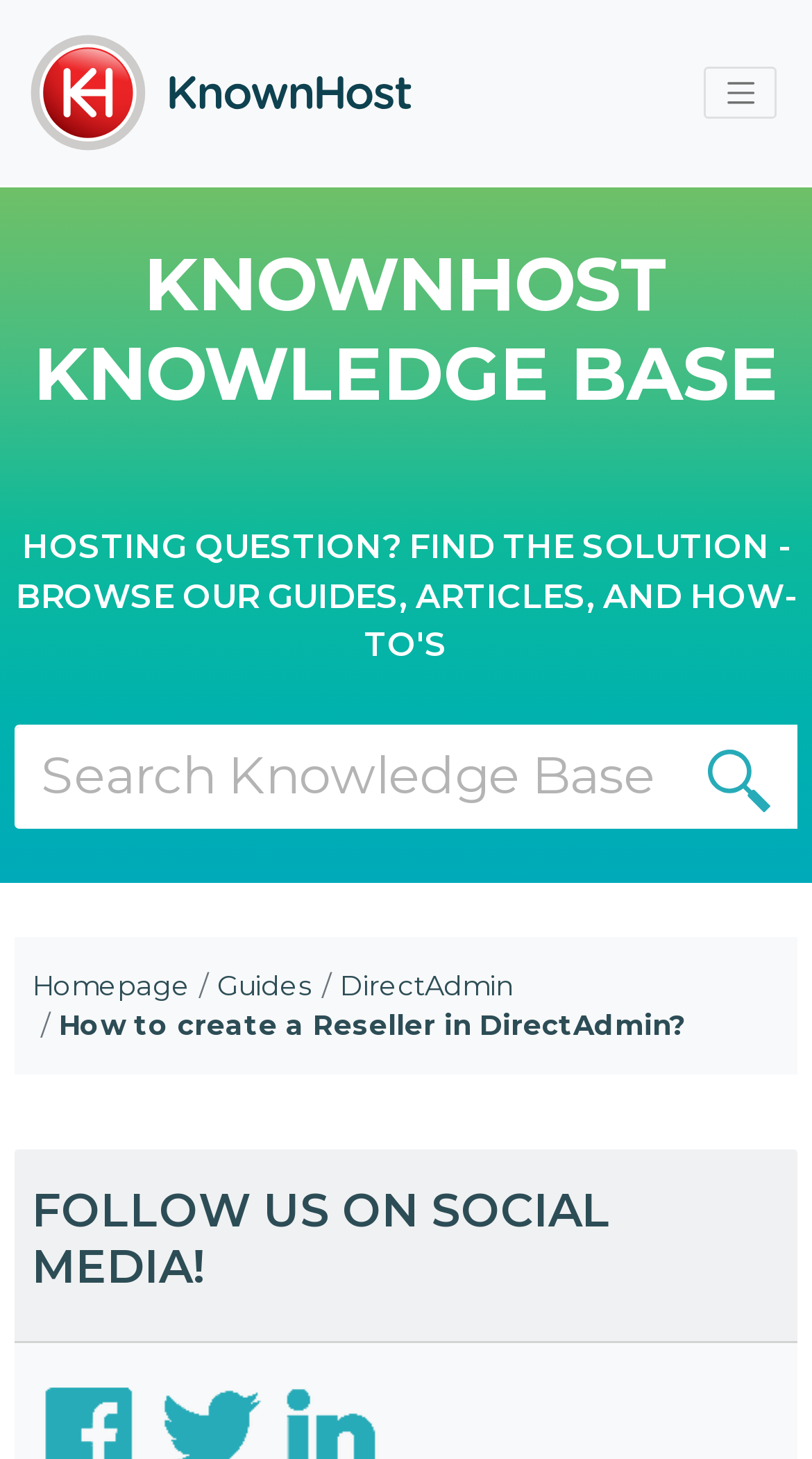Provide a short answer using a single word or phrase for the following question: 
How many social media links are present?

3